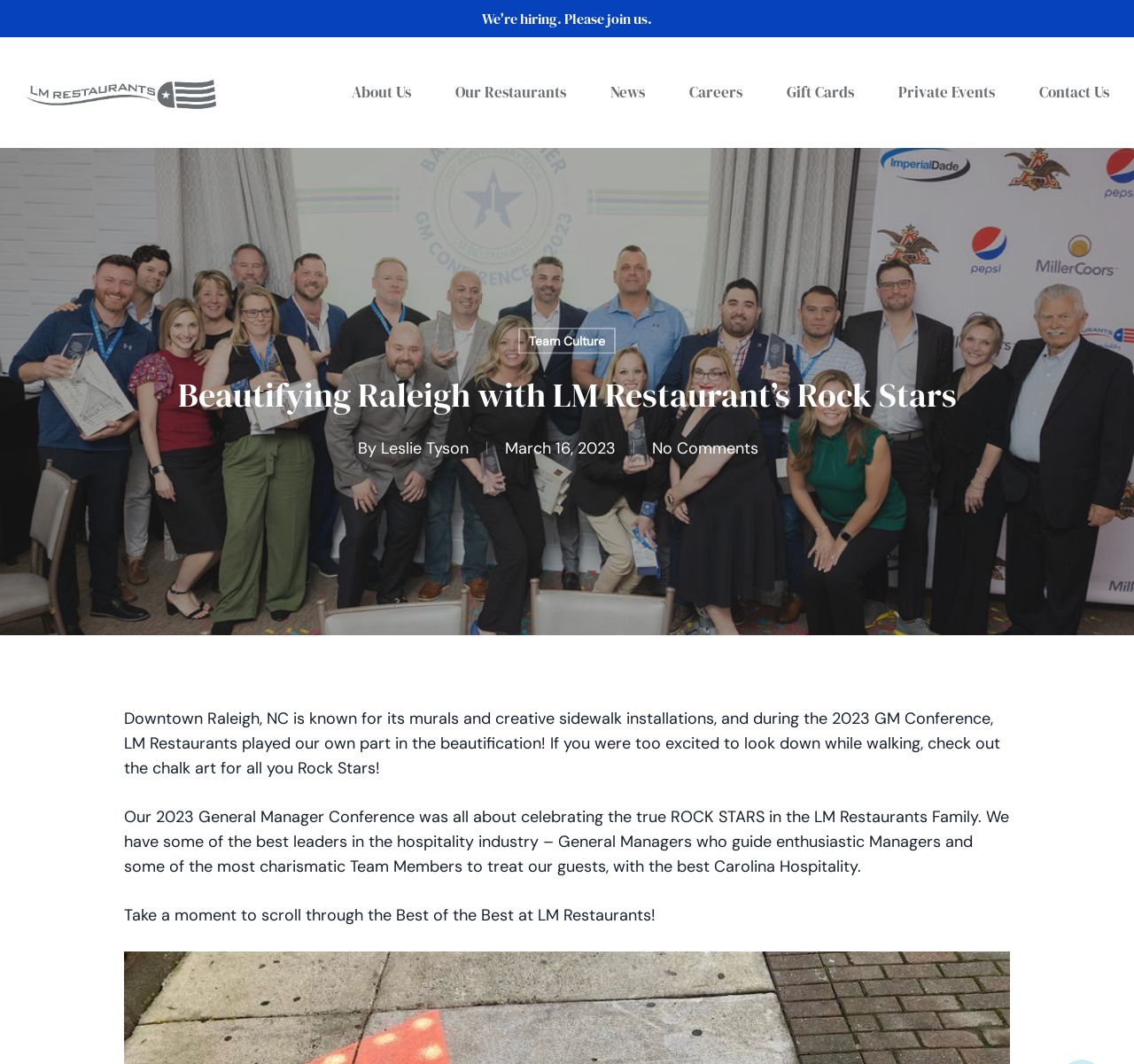How many paragraphs are in the article?
Analyze the image and provide a thorough answer to the question.

I counted the paragraphs in the article and found that there are three paragraphs of text.